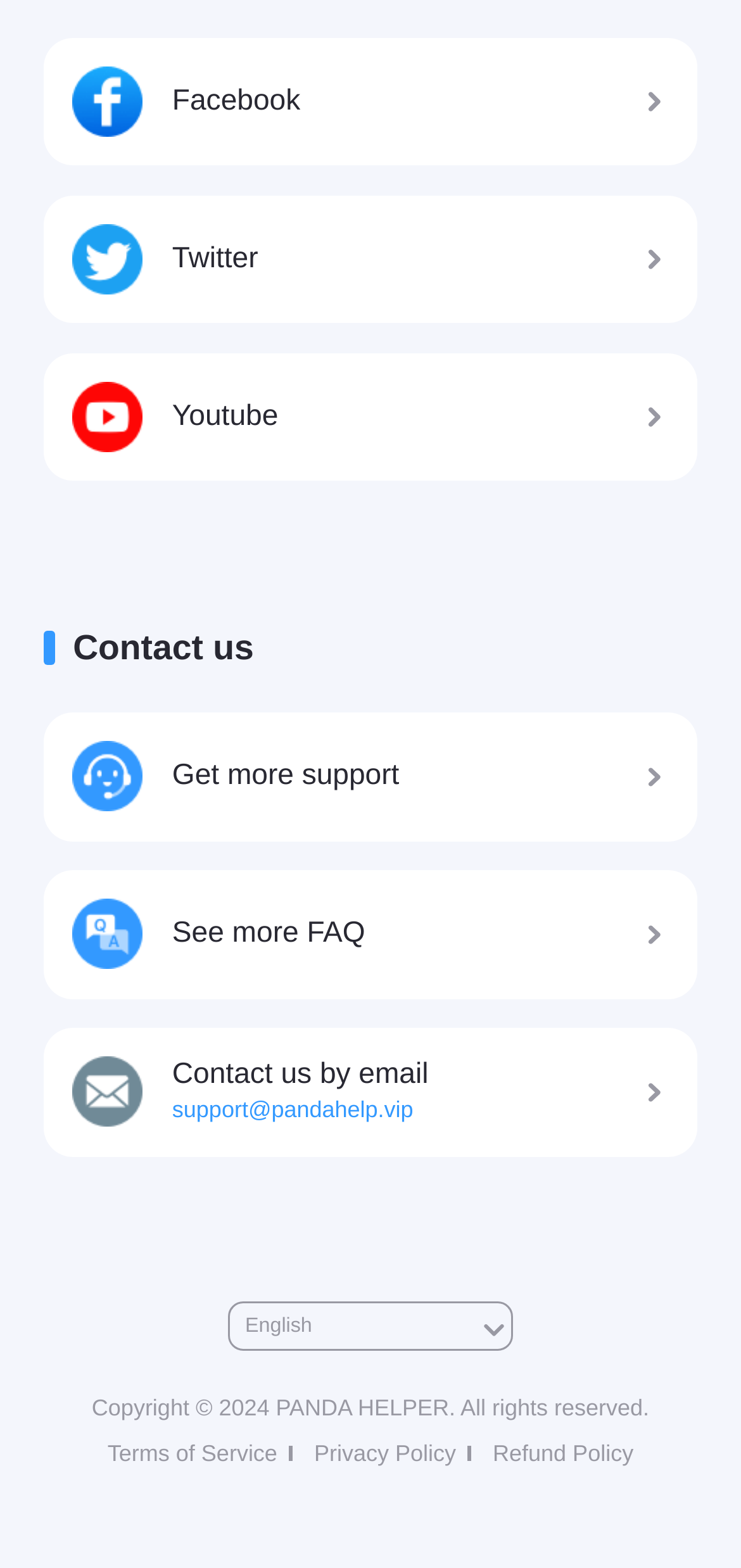How many policy links are available at the bottom?
Answer the question with a single word or phrase by looking at the picture.

3